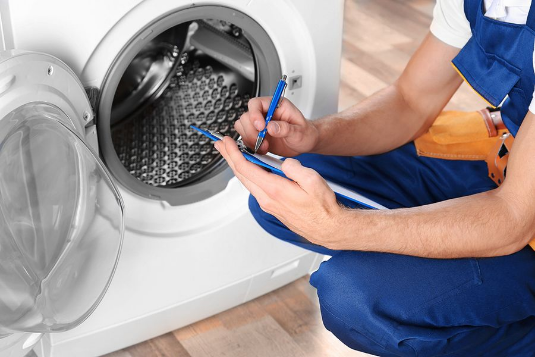What is the technician holding in his hand? Analyze the screenshot and reply with just one word or a short phrase.

Notebook and pen